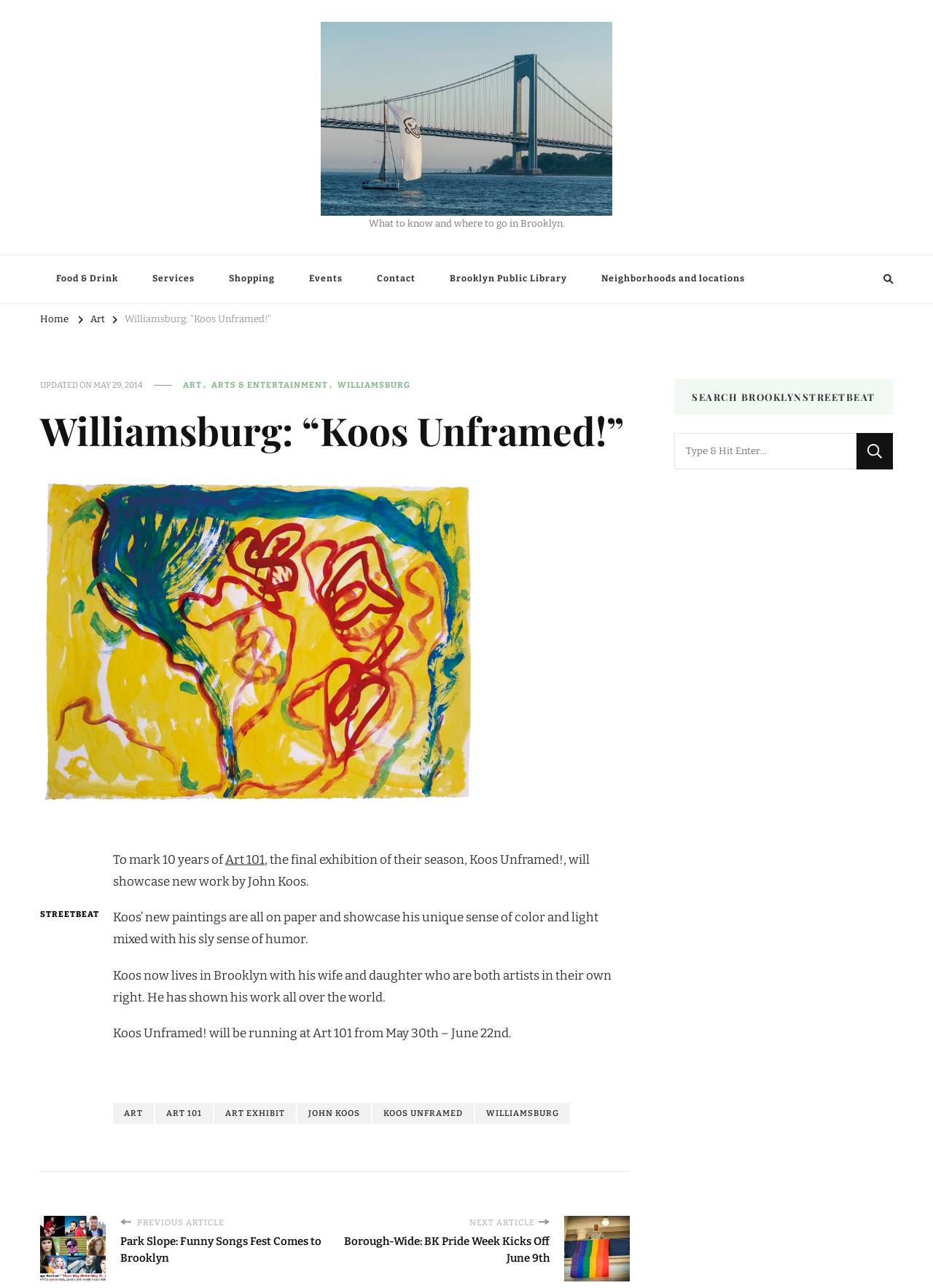Look at the image and write a detailed answer to the question: 
What is the duration of the exhibition?

The exhibition 'Koos Unframed!' will be running from May 30th to June 22nd, as mentioned in the article.